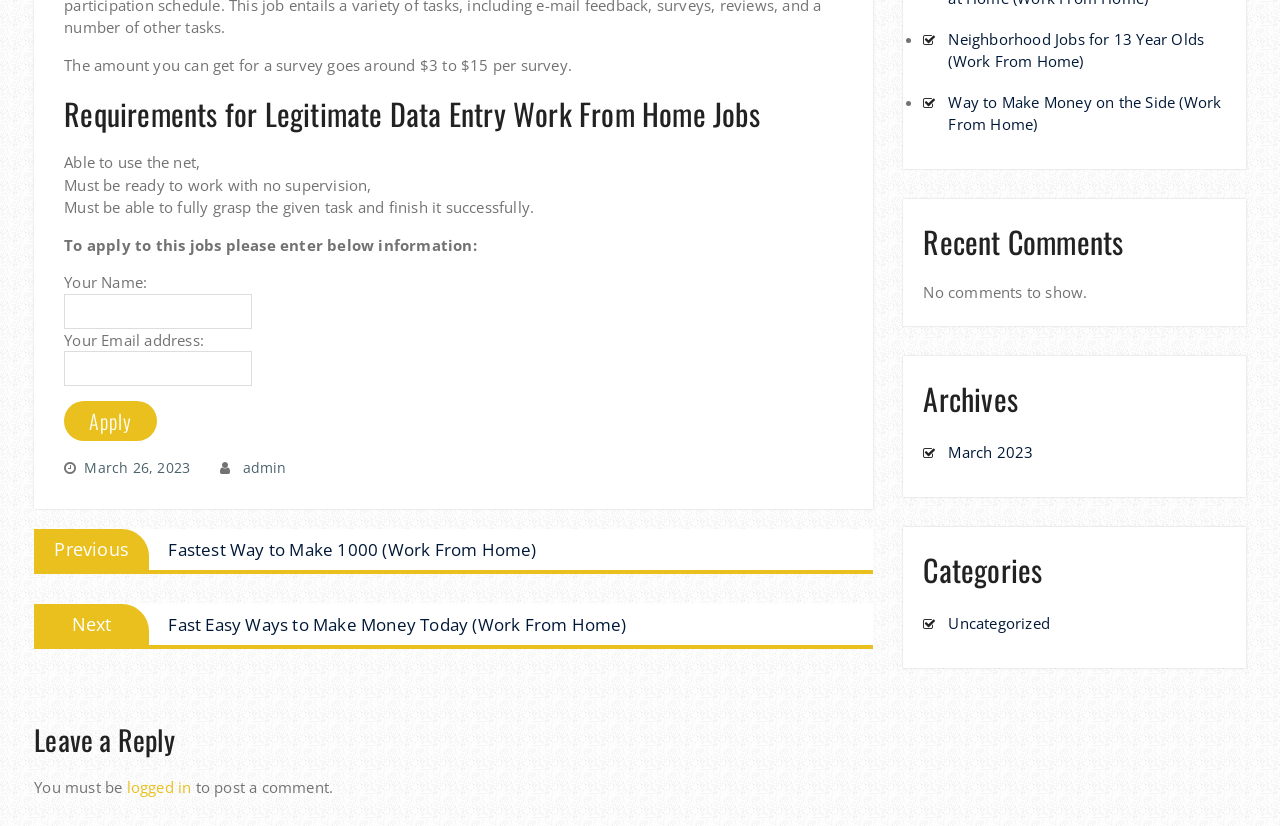For the given element description March 26, 2023March 22, 2023, determine the bounding box coordinates of the UI element. The coordinates should follow the format (top-left x, top-left y, bottom-right x, bottom-right y) and be within the range of 0 to 1.

[0.066, 0.555, 0.149, 0.578]